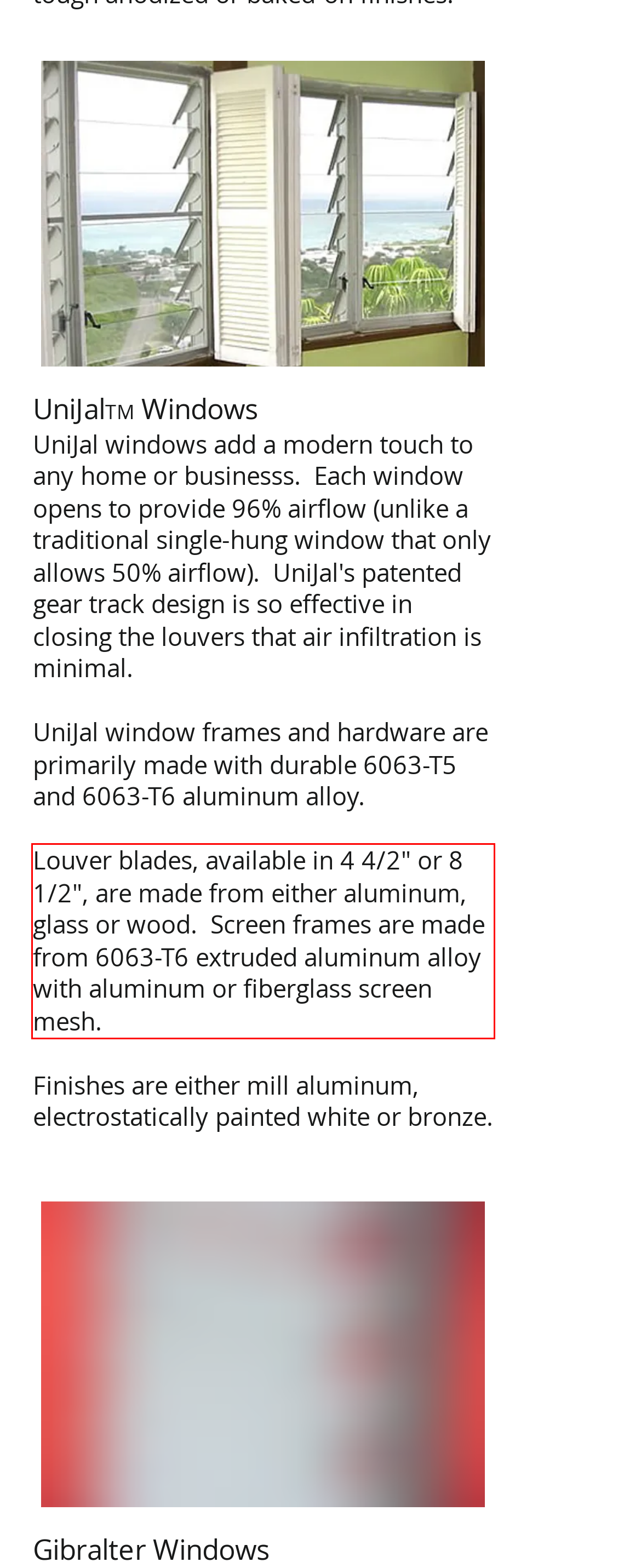Given a screenshot of a webpage with a red bounding box, extract the text content from the UI element inside the red bounding box.

Louver blades, available in 4 4/2" or 8 1/2", are made from either aluminum, glass or wood. Screen frames are made from 6063-T6 extruded aluminum alloy with aluminum or fiberglass screen mesh.